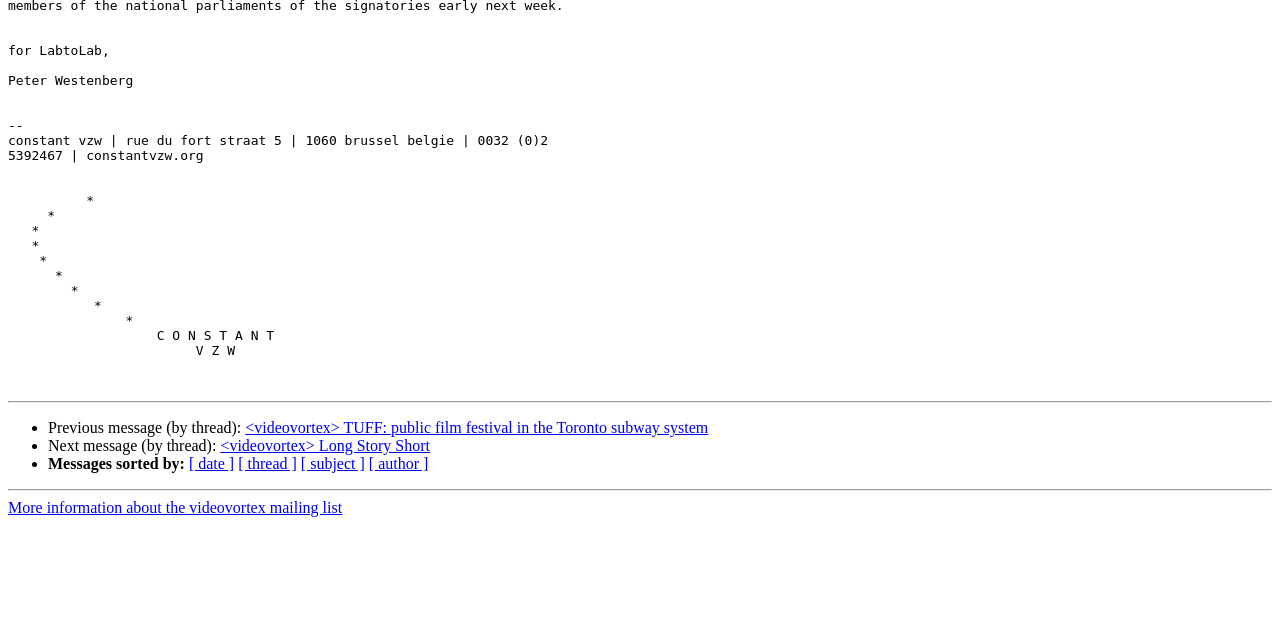Based on the element description: "[ date ]", identify the bounding box coordinates for this UI element. The coordinates must be four float numbers between 0 and 1, listed as [left, top, right, bottom].

[0.148, 0.712, 0.183, 0.738]